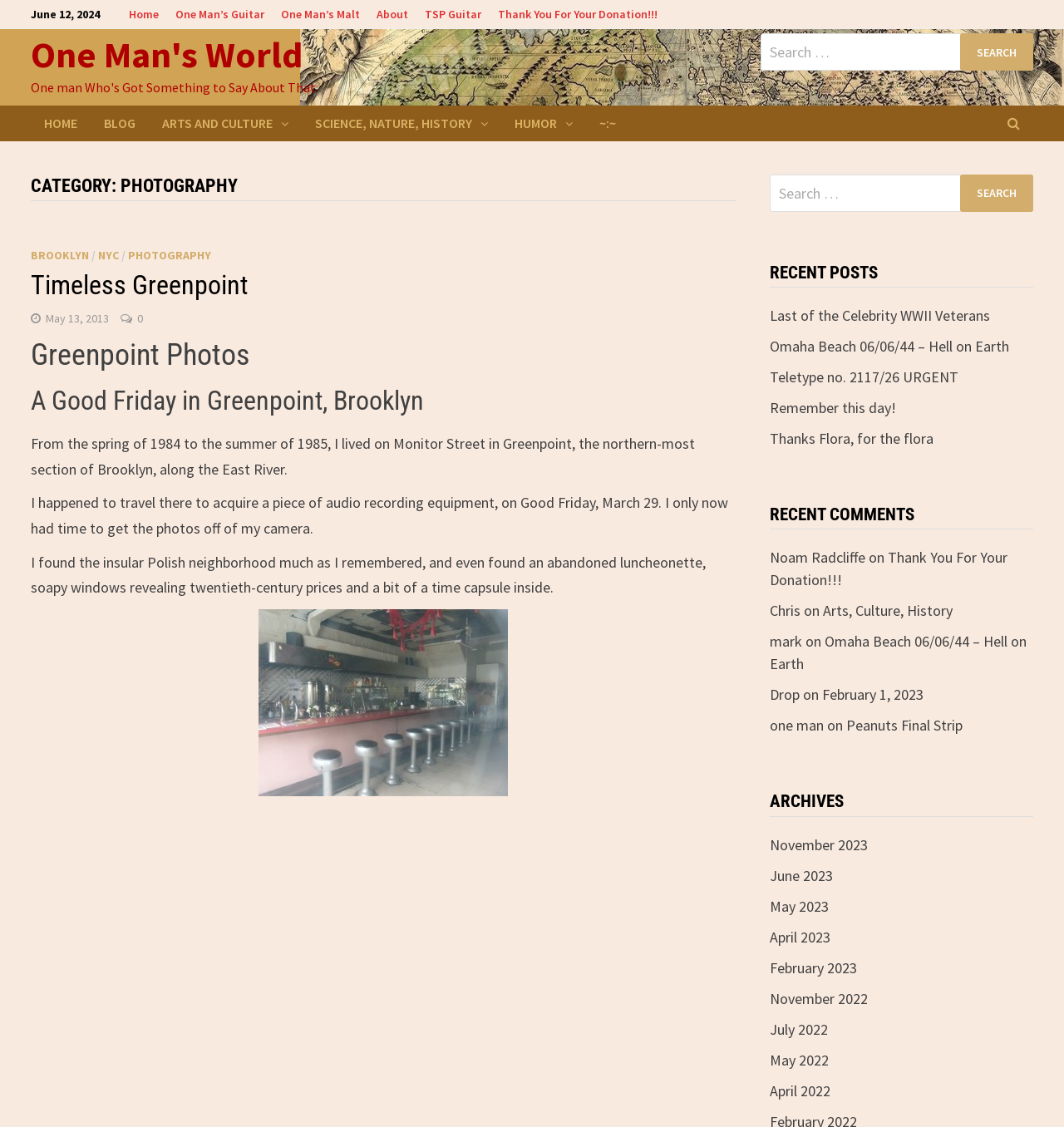Determine the bounding box coordinates of the region to click in order to accomplish the following instruction: "View Photography Archives". Provide the coordinates as four float numbers between 0 and 1, specifically [left, top, right, bottom].

[0.029, 0.155, 0.692, 0.179]